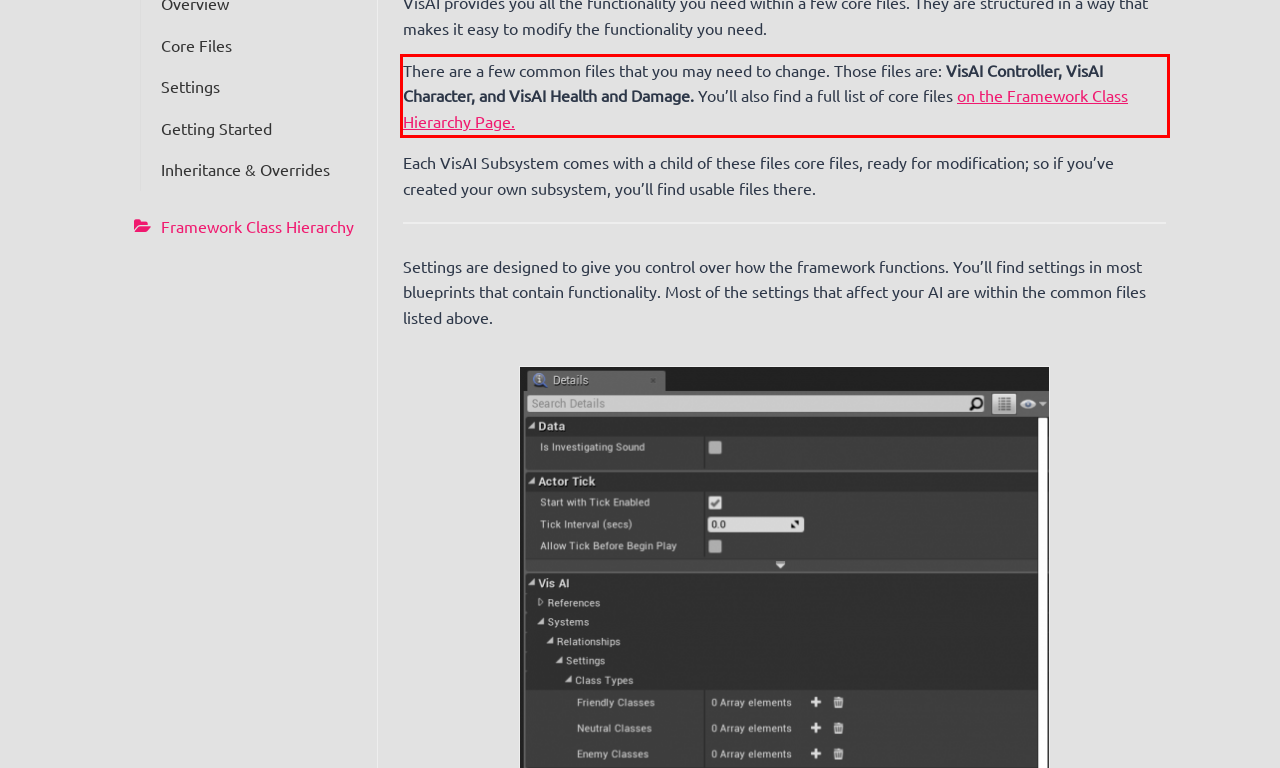You are provided with a screenshot of a webpage that includes a red bounding box. Extract and generate the text content found within the red bounding box.

There are a few common files that you may need to change. Those files are: VisAI Controller, VisAI Character, and VisAI Health and Damage. You’ll also find a full list of core files on the Framework Class Hierarchy Page.